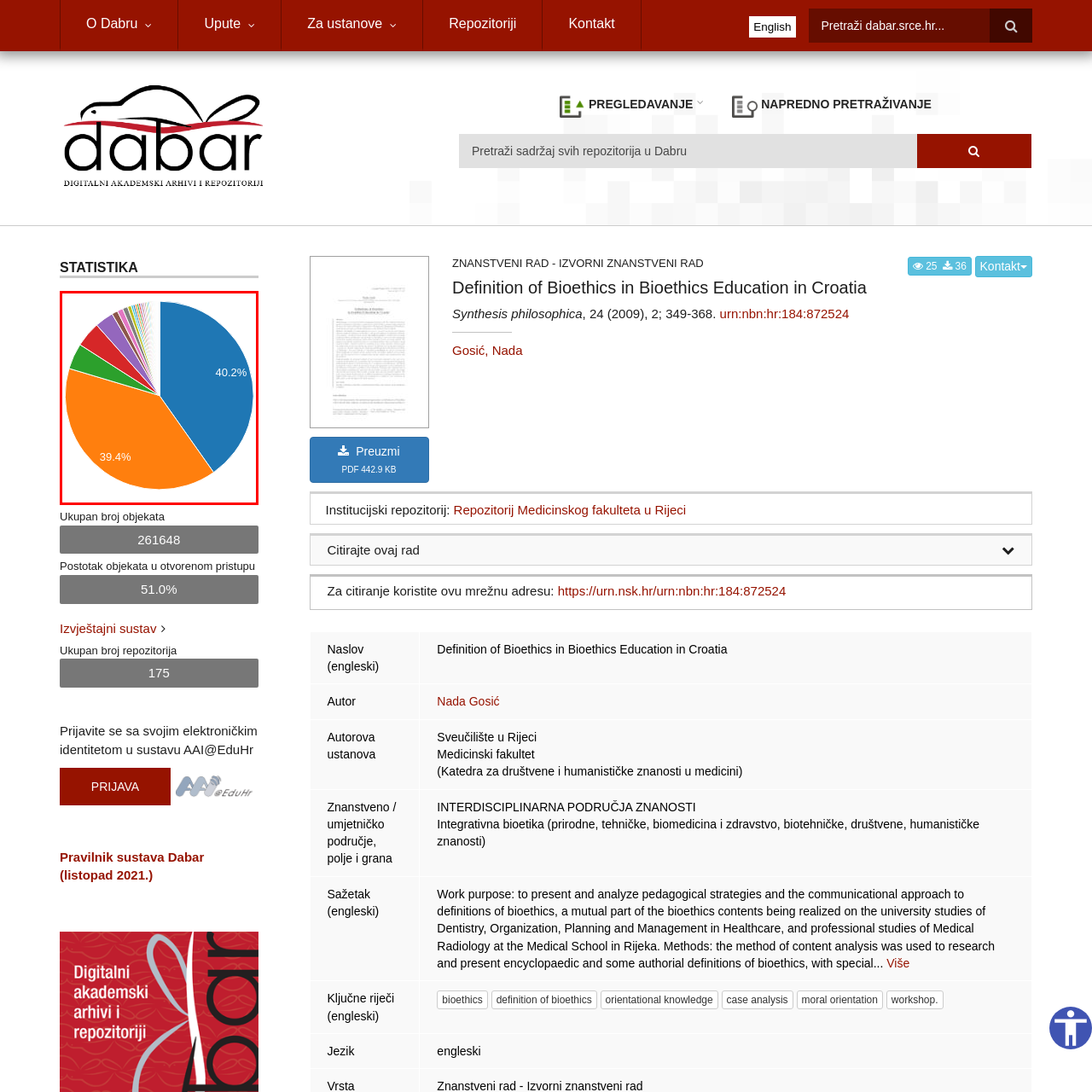How many large segments are highlighted in the chart?
Carefully analyze the image within the red bounding box and give a comprehensive response to the question using details from the image.

Upon examining the chart, I notice that there are two prominent segments highlighted, one in blue and the other in orange, which together account for a significant portion of the pie chart.